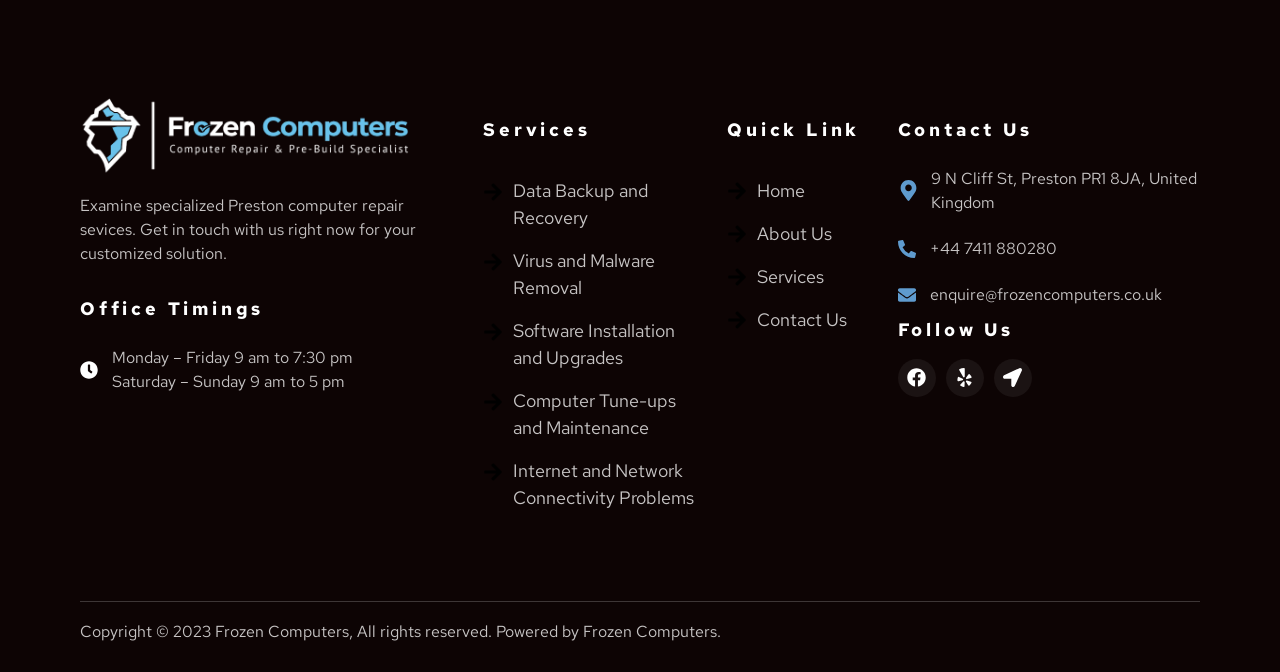Give a concise answer using one word or a phrase to the following question:
What is the name of the computer repair service?

Frozen Computers